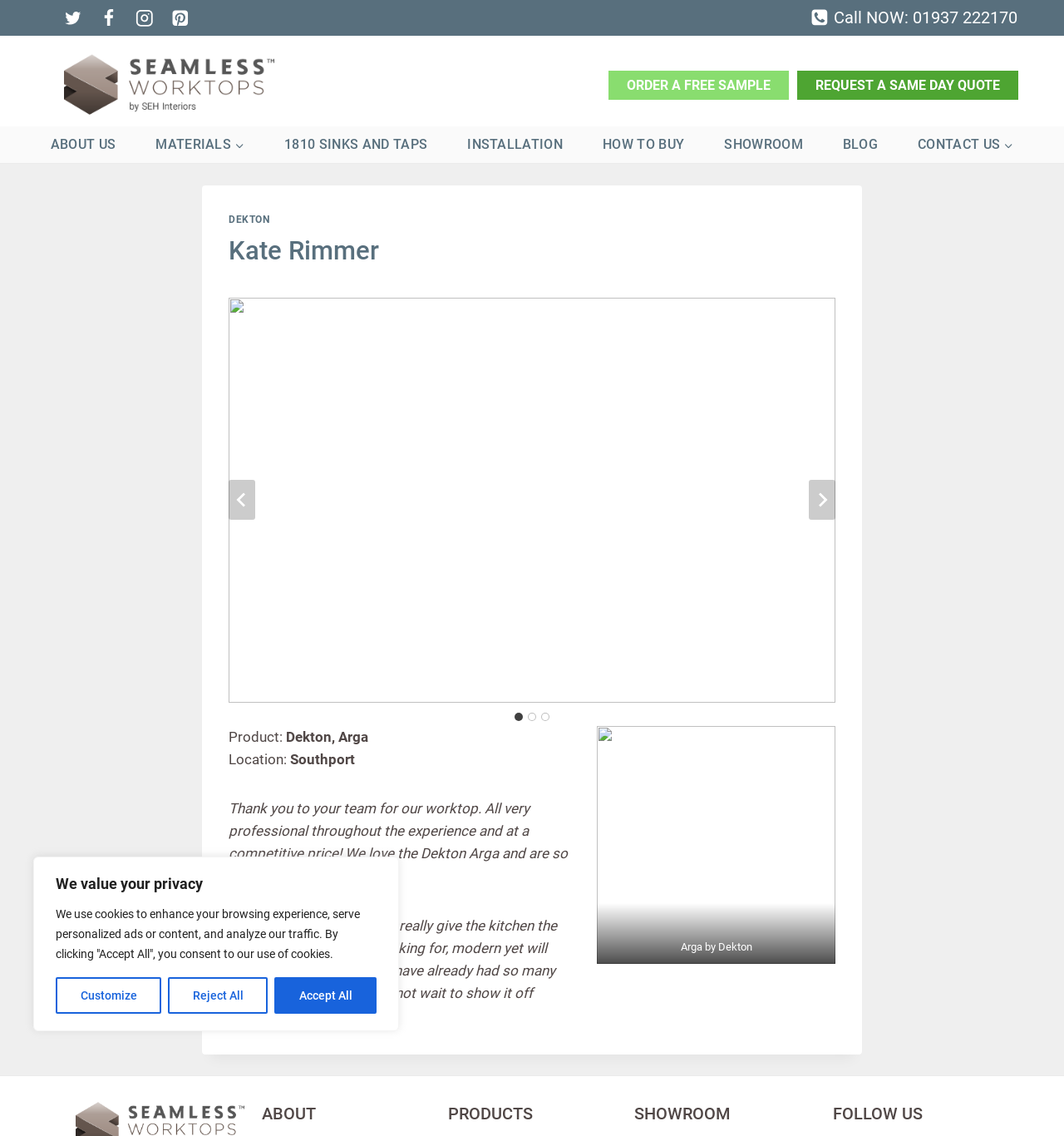What is the name of the company?
Can you offer a detailed and complete answer to this question?

I found the name of the company by looking at the root element with the text 'Kate Rimmer - Seamless Worktops' at the top of the webpage.